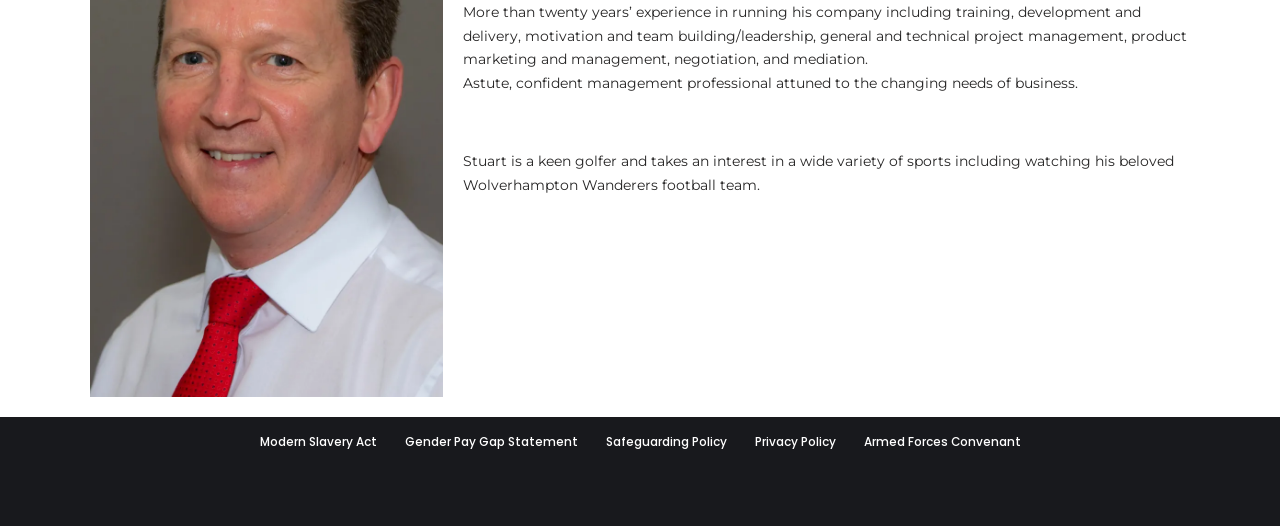Respond with a single word or phrase to the following question: What is Stuart's hobby?

Golf